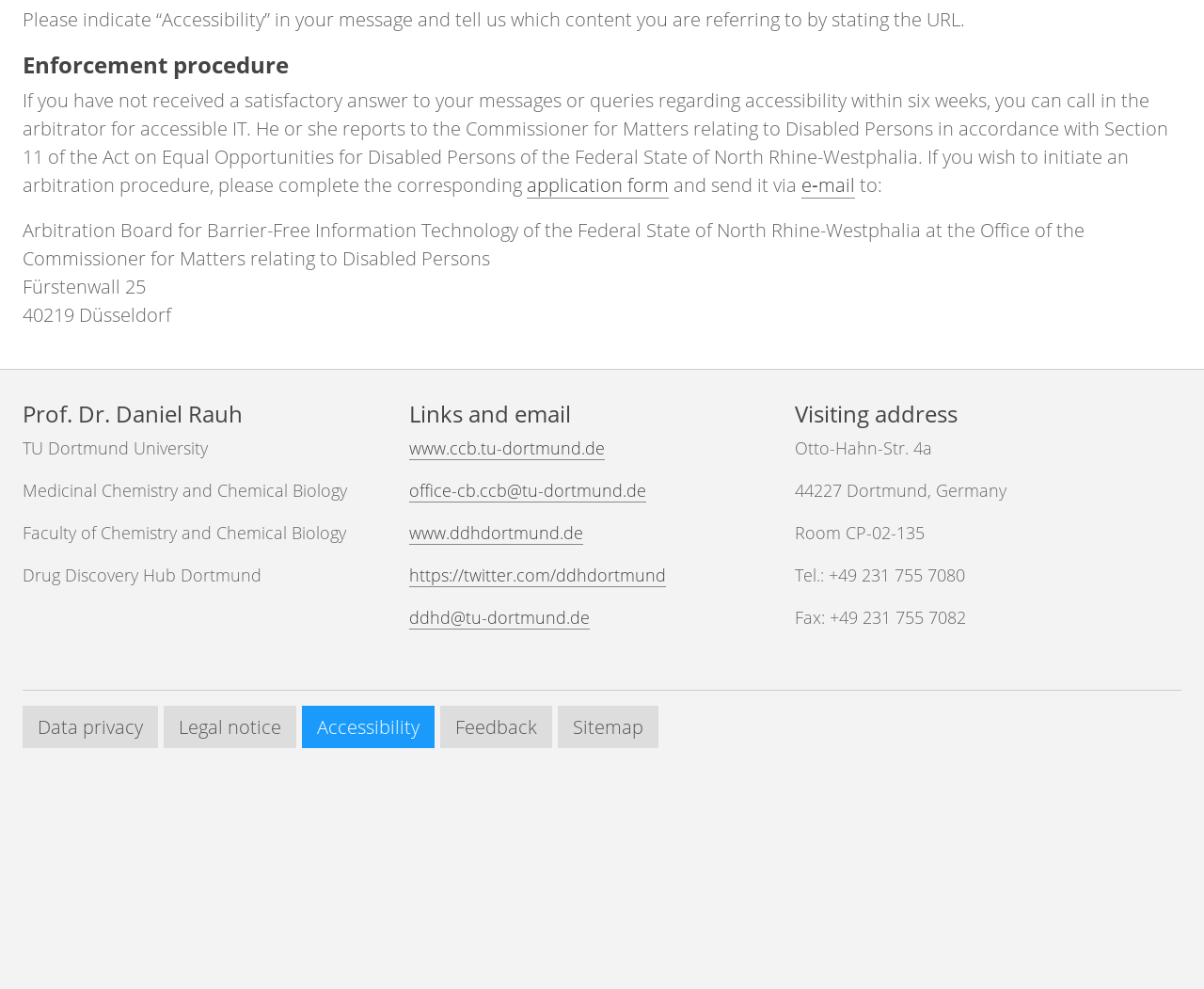Locate the bounding box coordinates of the element's region that should be clicked to carry out the following instruction: "follow the 'https://twitter.com/ddhdortmund' link". The coordinates need to be four float numbers between 0 and 1, i.e., [left, top, right, bottom].

[0.34, 0.57, 0.553, 0.594]